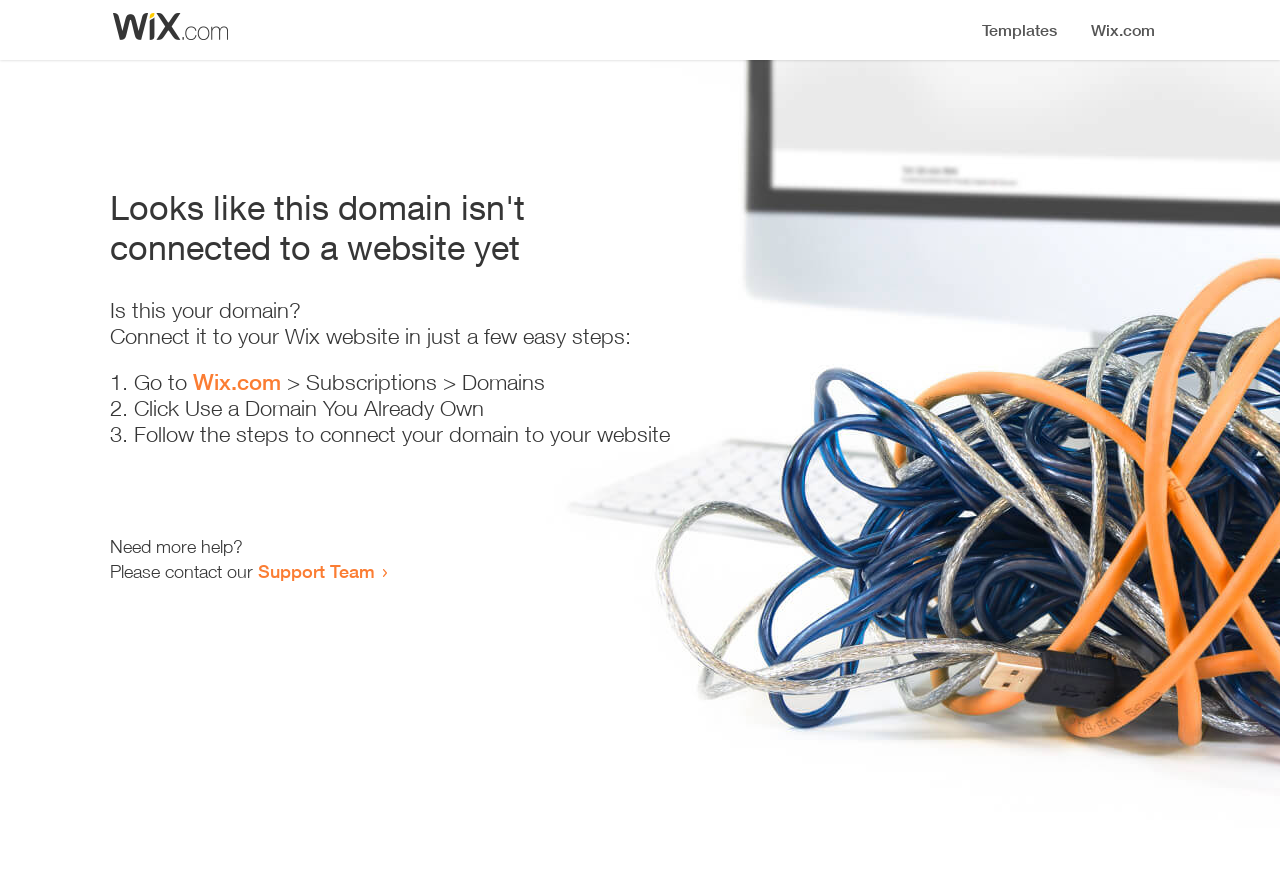What is the first step to connect the domain to a website?
Please respond to the question with a detailed and informative answer.

The first step to connect the domain to a website is to 'Go to Wix.com', as indicated by the text '1. Go to Wix.com > Subscriptions > Domains'.